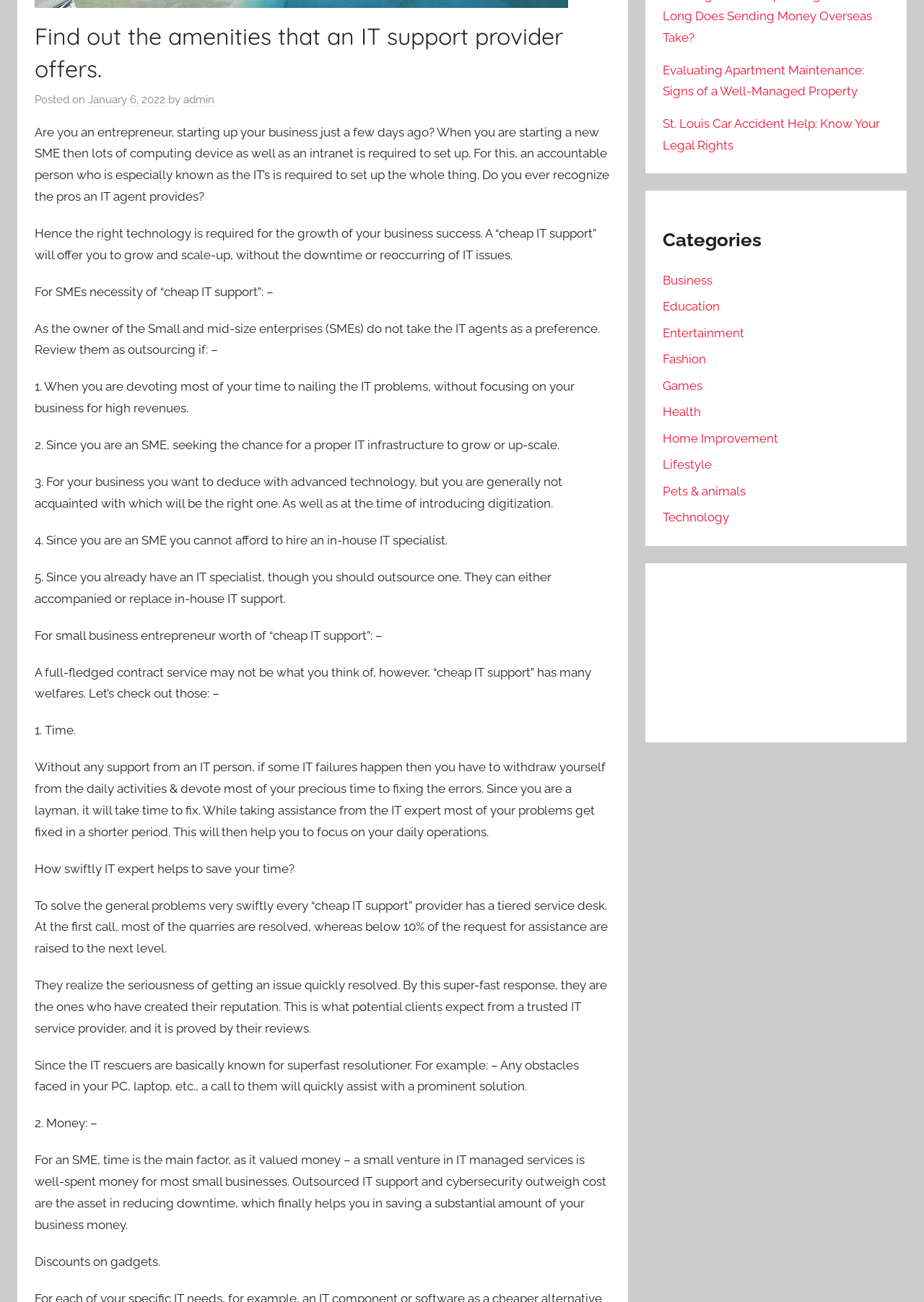Determine the bounding box of the UI element mentioned here: "Health". The coordinates must be in the format [left, top, right, bottom] with values ranging from 0 to 1.

[0.717, 0.311, 0.758, 0.322]